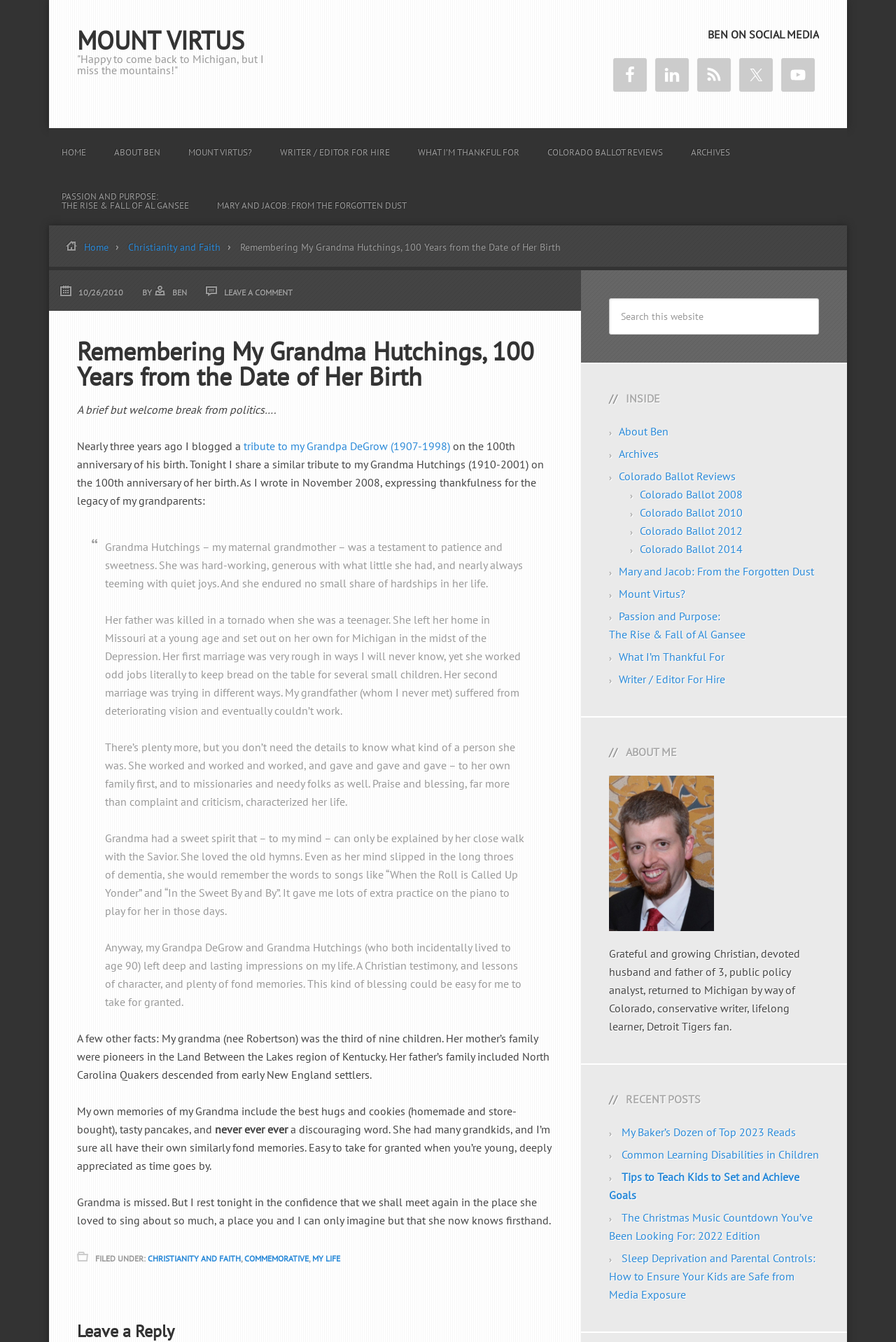Please locate the bounding box coordinates of the element that should be clicked to achieve the given instruction: "Search this website".

[0.68, 0.222, 0.914, 0.249]